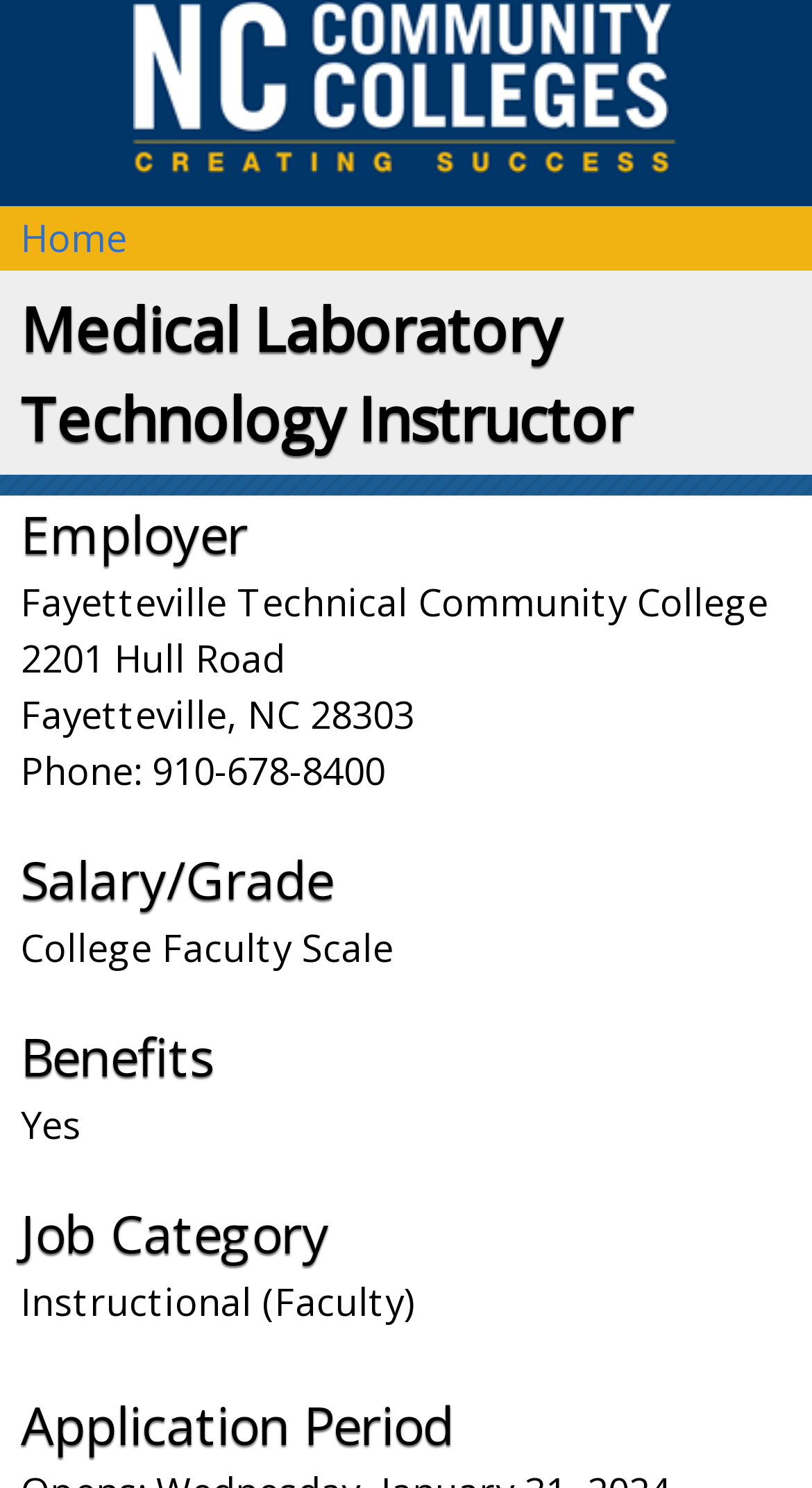From the webpage screenshot, predict the bounding box of the UI element that matches this description: "alt="NC Community Colleges Jobs"".

[0.164, 0.081, 0.836, 0.115]